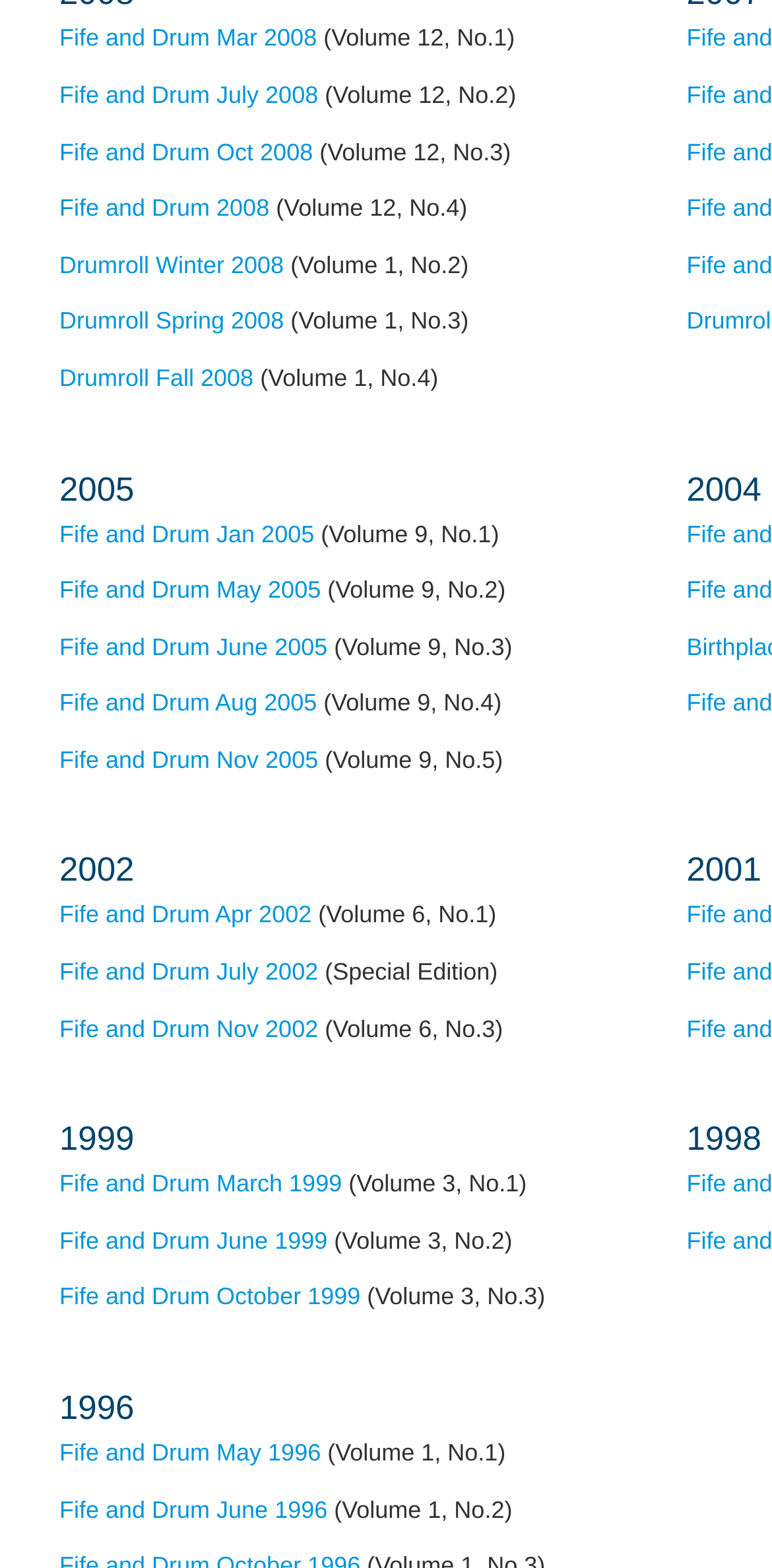Point out the bounding box coordinates of the section to click in order to follow this instruction: "view Fife and Drum Jan 2005".

[0.077, 0.331, 0.407, 0.349]